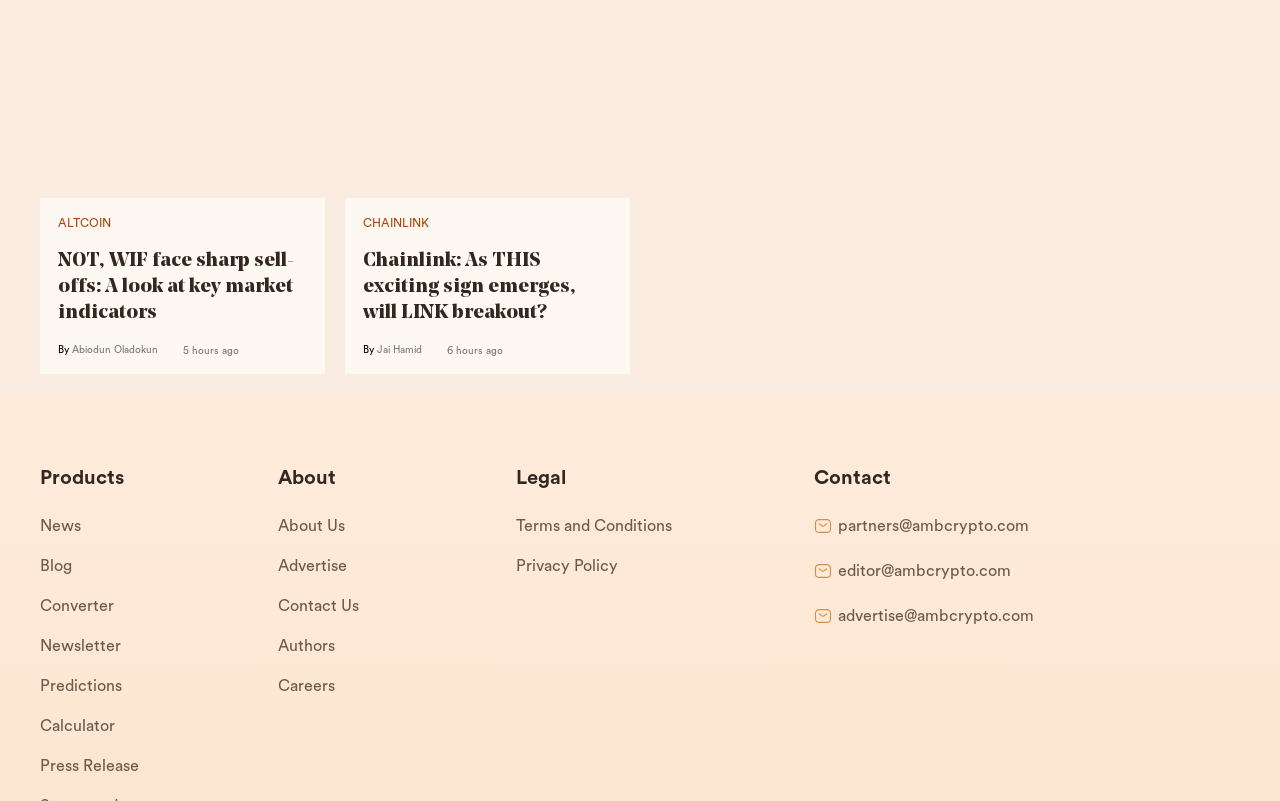What is the disclaimer about?
Please provide a comprehensive answer based on the contents of the image.

I found the disclaimer by looking at the static text element 'Disclaimer:' which is located at the bottom of the webpage, but the content of the disclaimer is not specified.